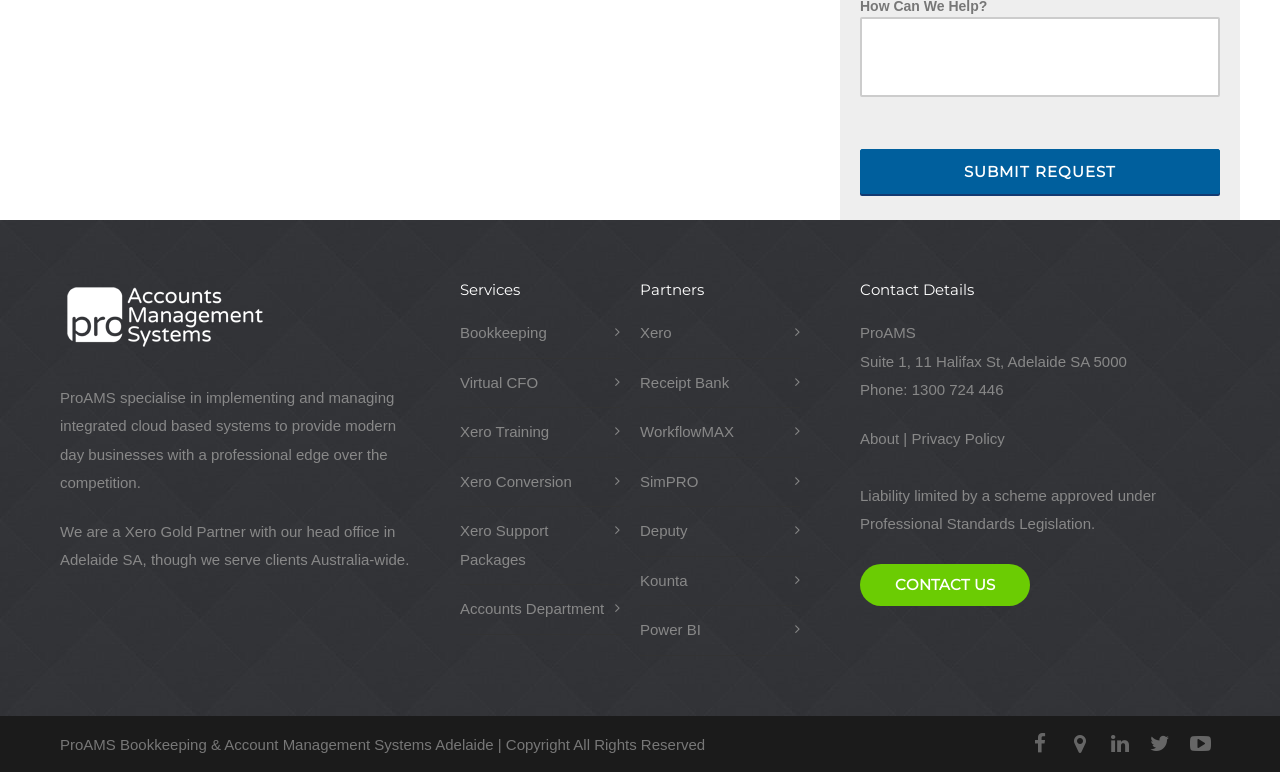What type of services does the company offer?
Answer with a single word or phrase, using the screenshot for reference.

Bookkeeping, Virtual CFO, etc.